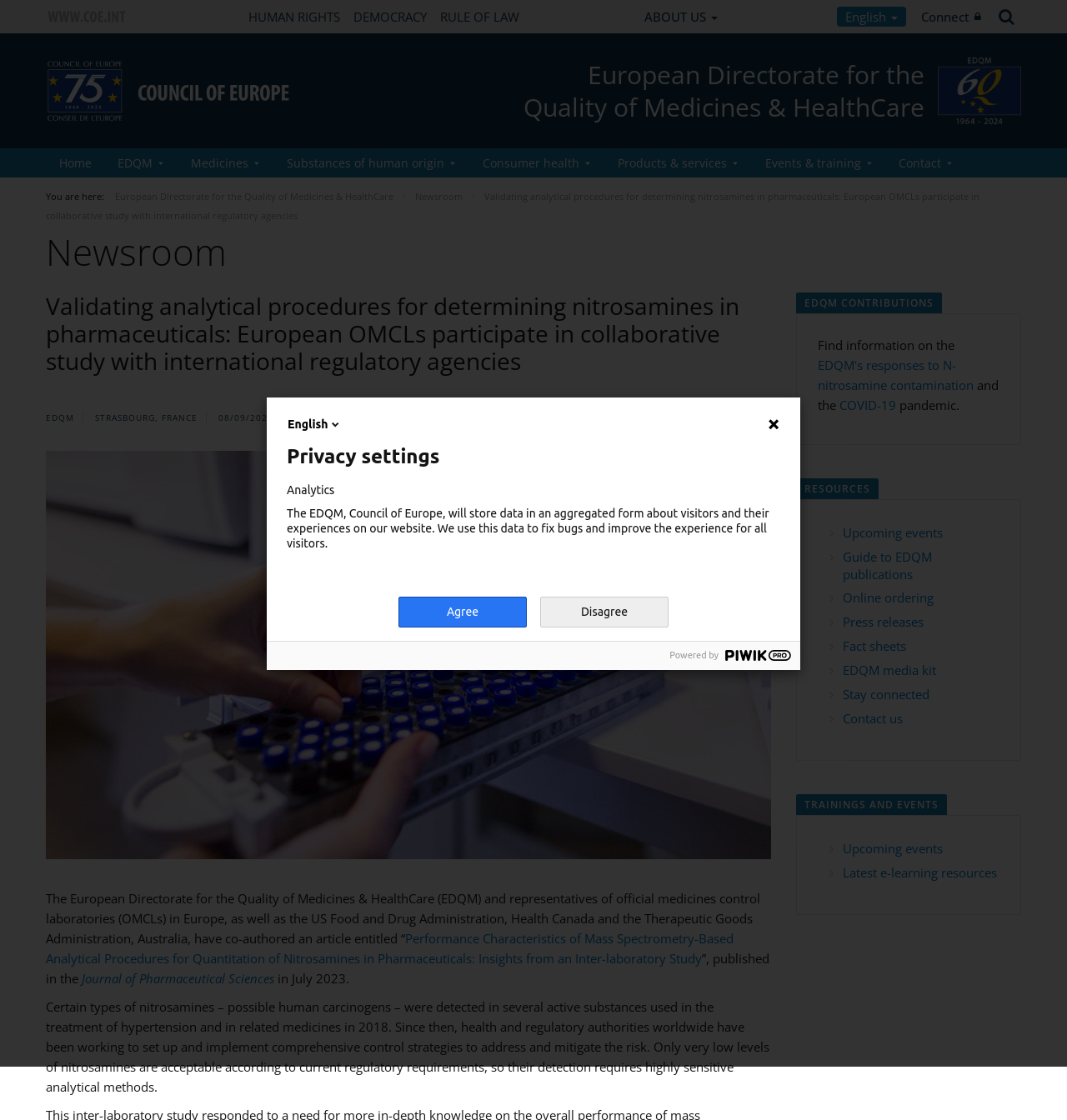Please predict the bounding box coordinates (top-left x, top-left y, bottom-right x, bottom-right y) for the UI element in the screenshot that fits the description: Consumer health

[0.44, 0.132, 0.566, 0.158]